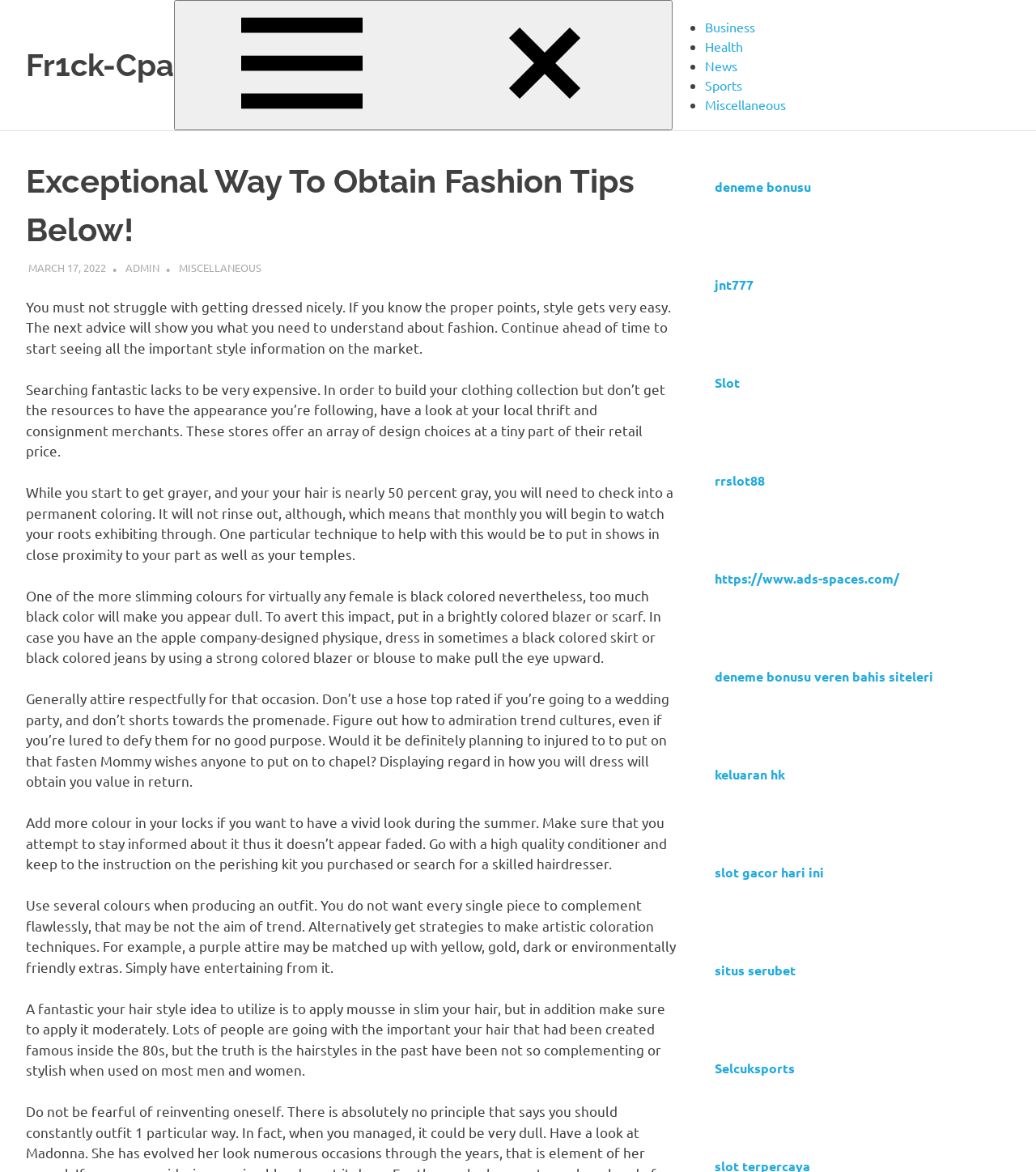What is the tone of the fashion advice on this webpage?
Based on the visual content, answer with a single word or a brief phrase.

Helpful